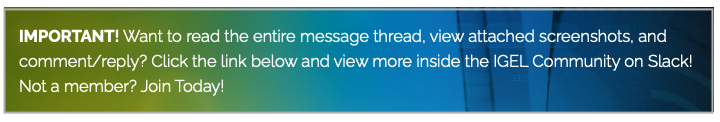Generate an in-depth description of the image.

The image features a prominent announcement banner emphasizing the importance of participating in the IGEL Community on Slack. It encourages users to read the complete message thread, review attached screenshots, and engage by commenting or replying. The banner includes a clear call to action, inviting individuals who are not yet members to join the community, which promotes collaboration and knowledge sharing among IGEL users. The background of the banner showcases a gradient color scheme, enhancing its visibility and importance.